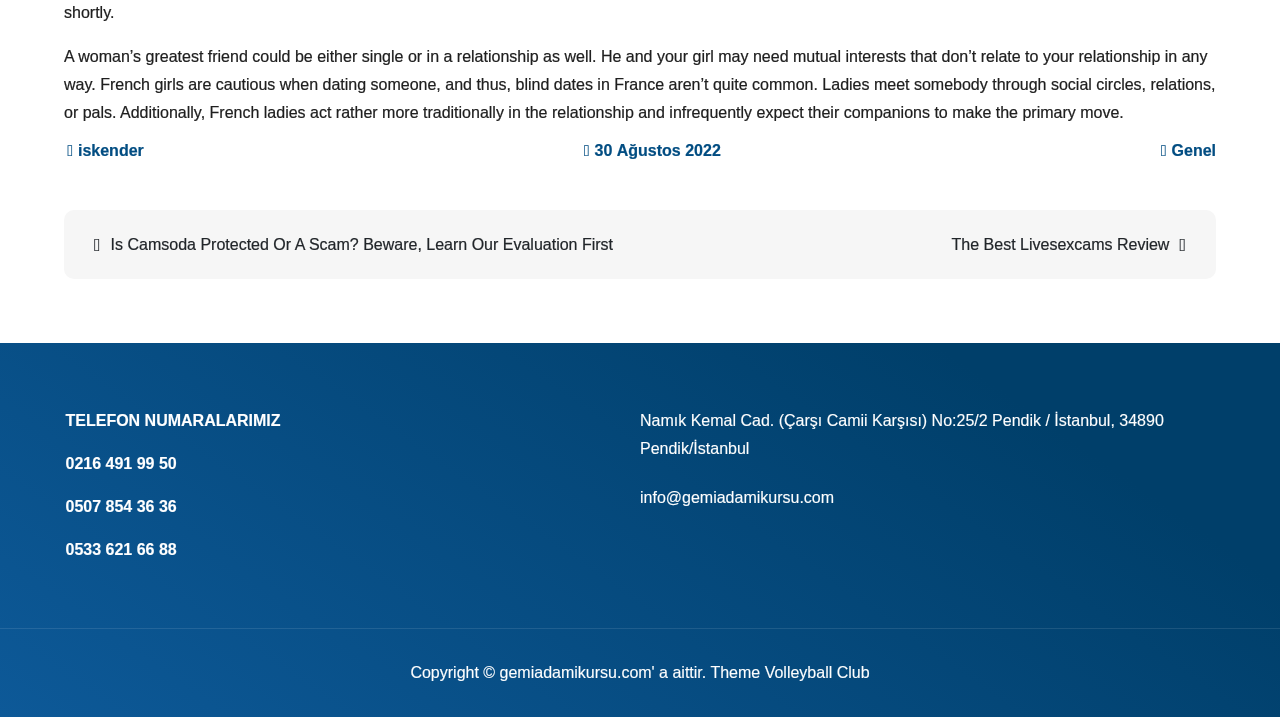Please answer the following question using a single word or phrase: 
What is the address of the location mentioned?

Namık Kemal Cad. No:25/2 Pendik / İstanbul